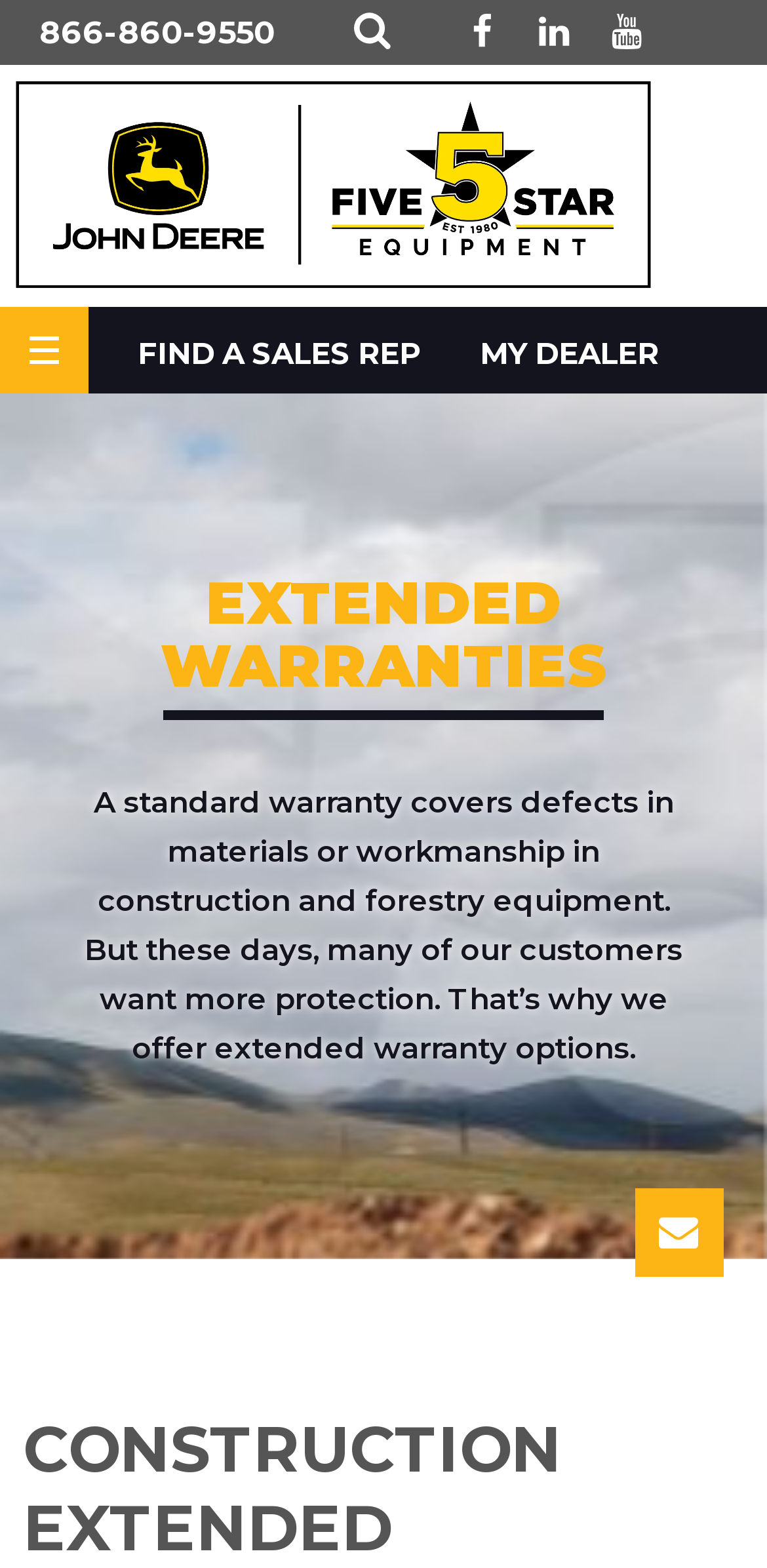Extract the bounding box of the UI element described as: "My Dealer".

[0.587, 0.201, 0.897, 0.25]